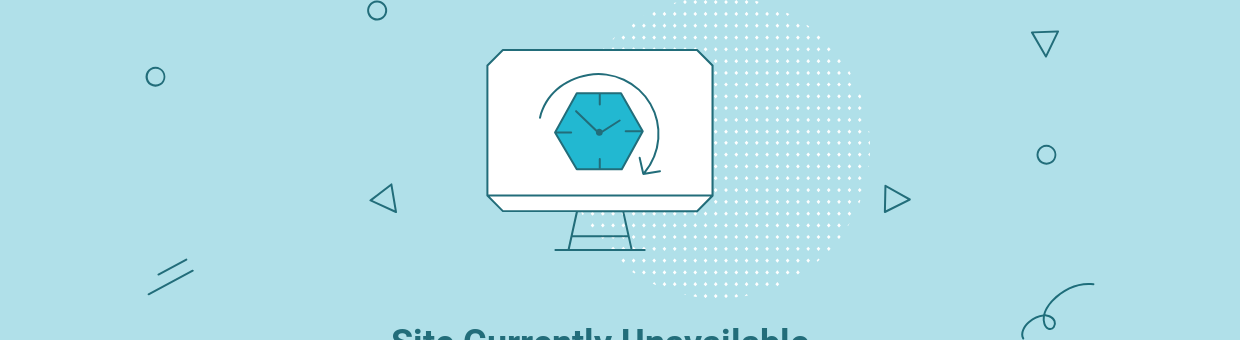What shape is the clock depicted as?
Could you please answer the question thoroughly and with as much detail as possible?

The caption describes the clock as being illustrated in a hexagonal shape, which suggests that the clock is depicted as a hexagon.